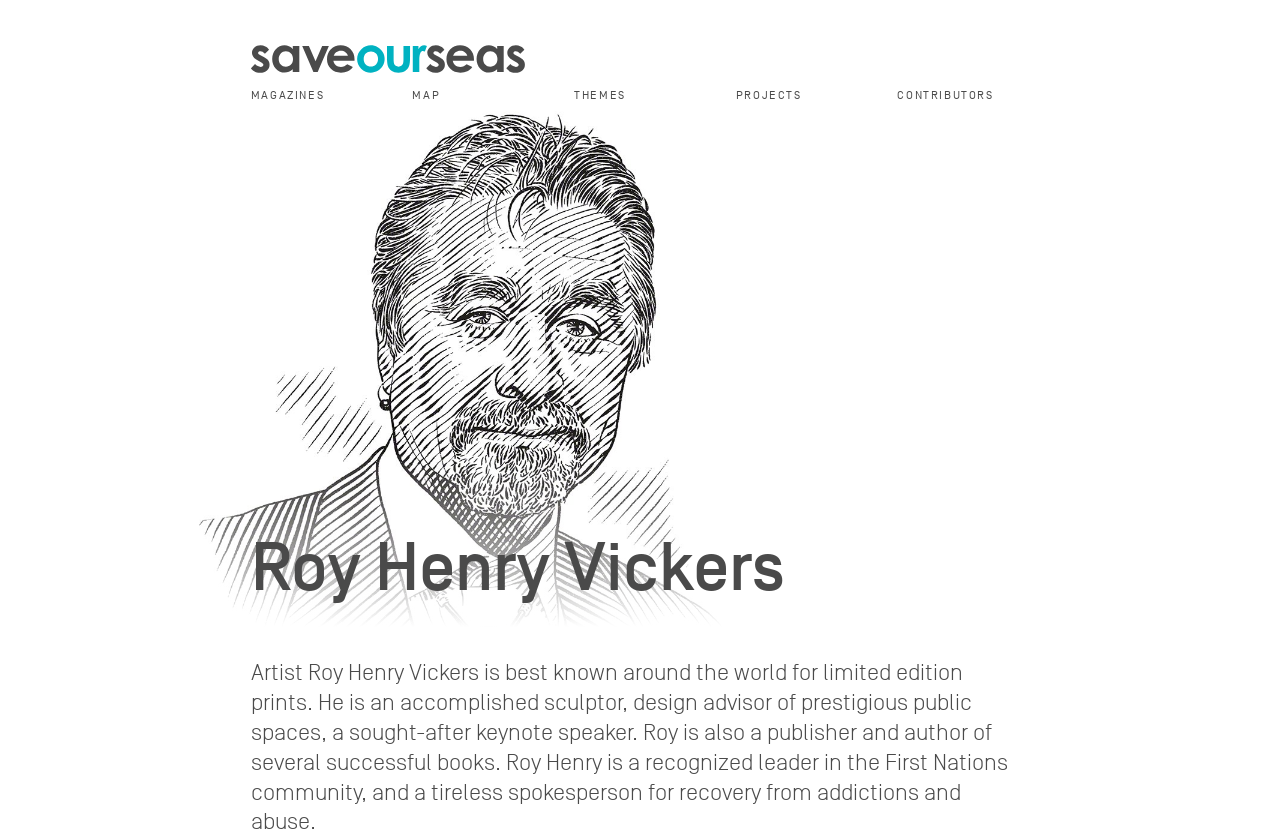What is the purpose of the webpage?
Give a comprehensive and detailed explanation for the question.

The purpose of the webpage can be inferred by considering the content and structure of the webpage, which suggests that it is a personal website or portfolio for Roy Henry Vickers, showcasing his work as an artist, sculptor, and design advisor.